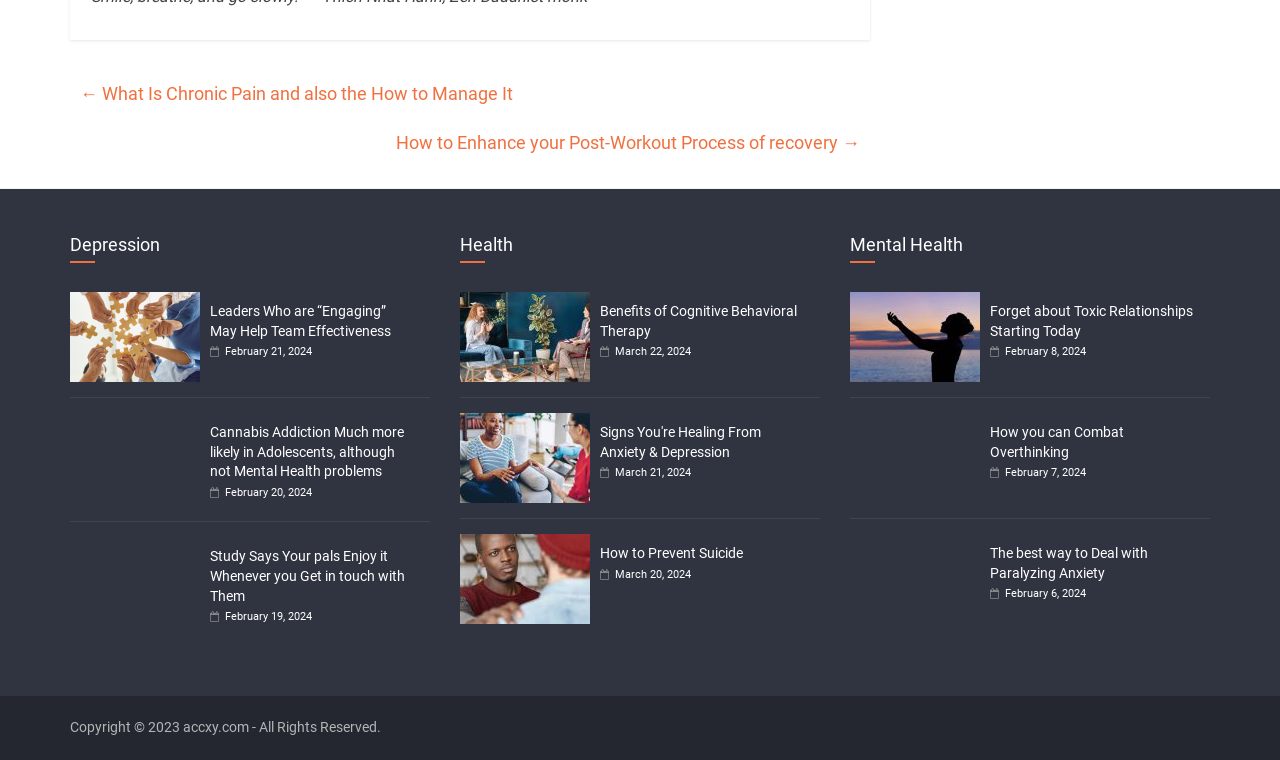Show me the bounding box coordinates of the clickable region to achieve the task as per the instruction: "Read the article 'Leaders Who are “Engaging” May Help Team Effectiveness'".

[0.055, 0.384, 0.156, 0.503]